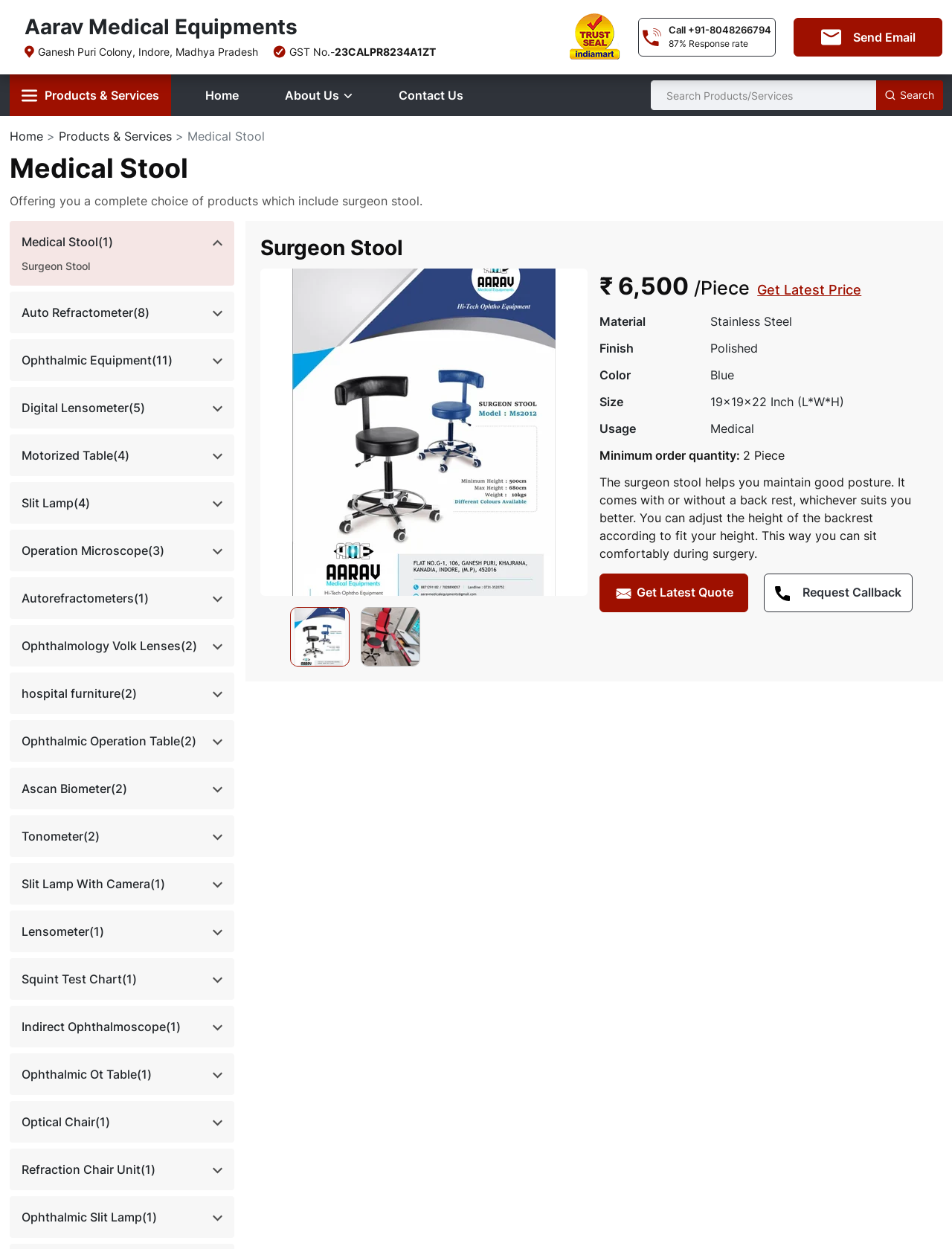Determine the bounding box coordinates of the clickable element to achieve the following action: 'Click the 'Send Email' button'. Provide the coordinates as four float values between 0 and 1, formatted as [left, top, right, bottom].

[0.834, 0.014, 0.99, 0.045]